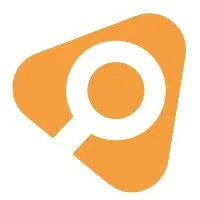Please look at the image and answer the question with a detailed explanation: What is the icon inside the AdTargeting logo?

The AdTargeting logo features a white magnifying glass icon, which symbolizes the platform's emphasis on precision and insight in digital marketing.